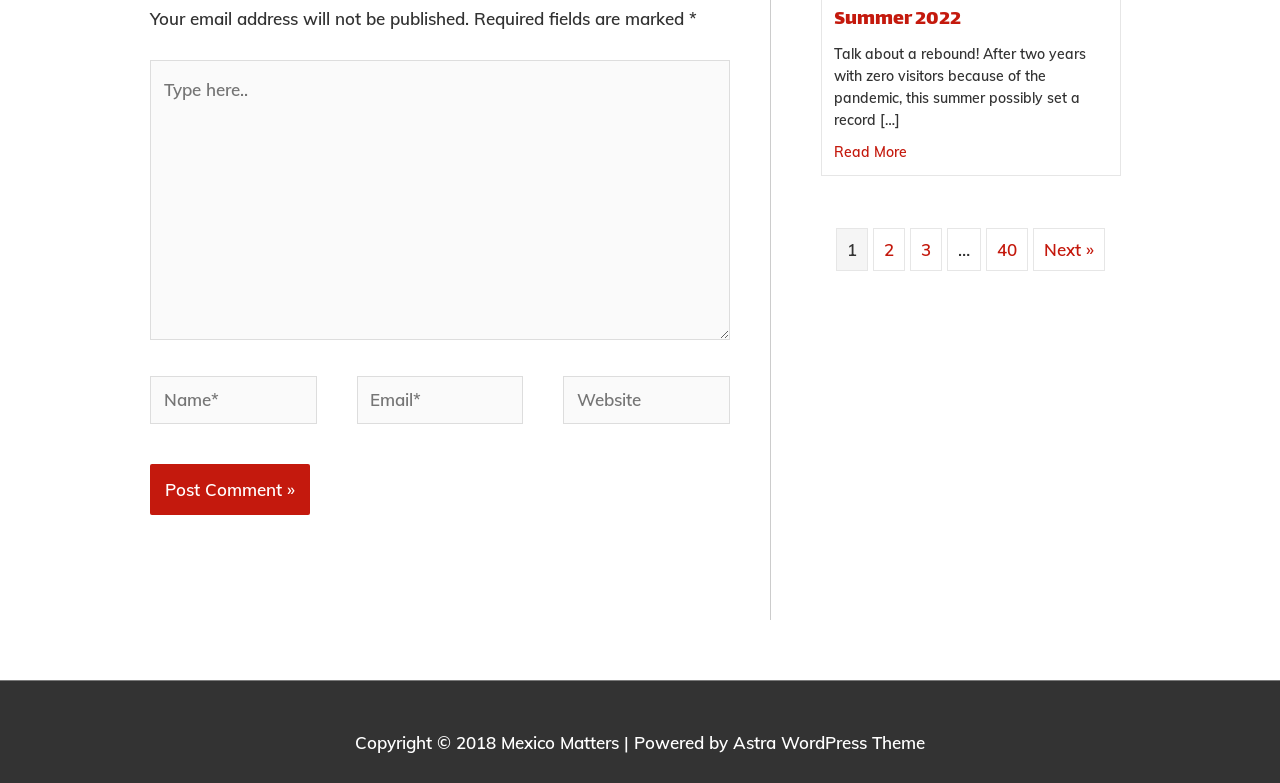Determine the coordinates of the bounding box for the clickable area needed to execute this instruction: "Visit the news article about Fernando Vera Buschmann".

None